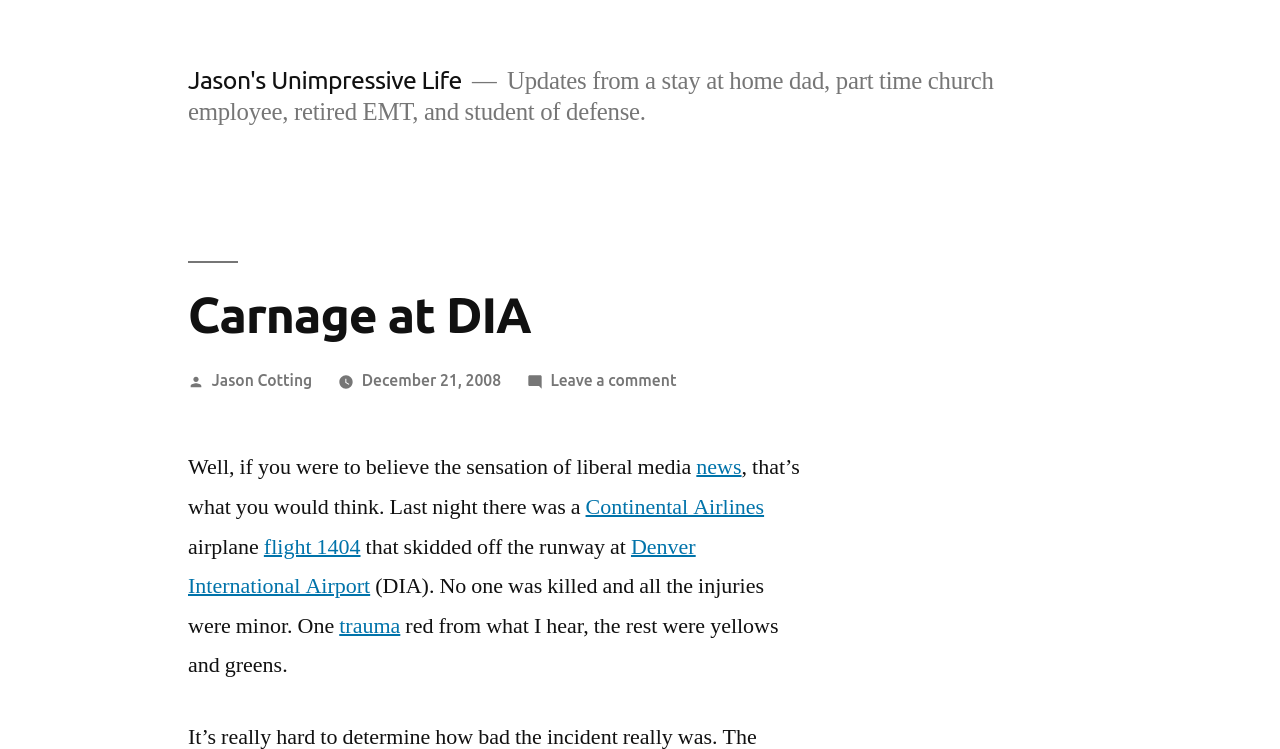What is the name of the airport where the incident occurred?
Look at the screenshot and give a one-word or phrase answer.

Denver International Airport